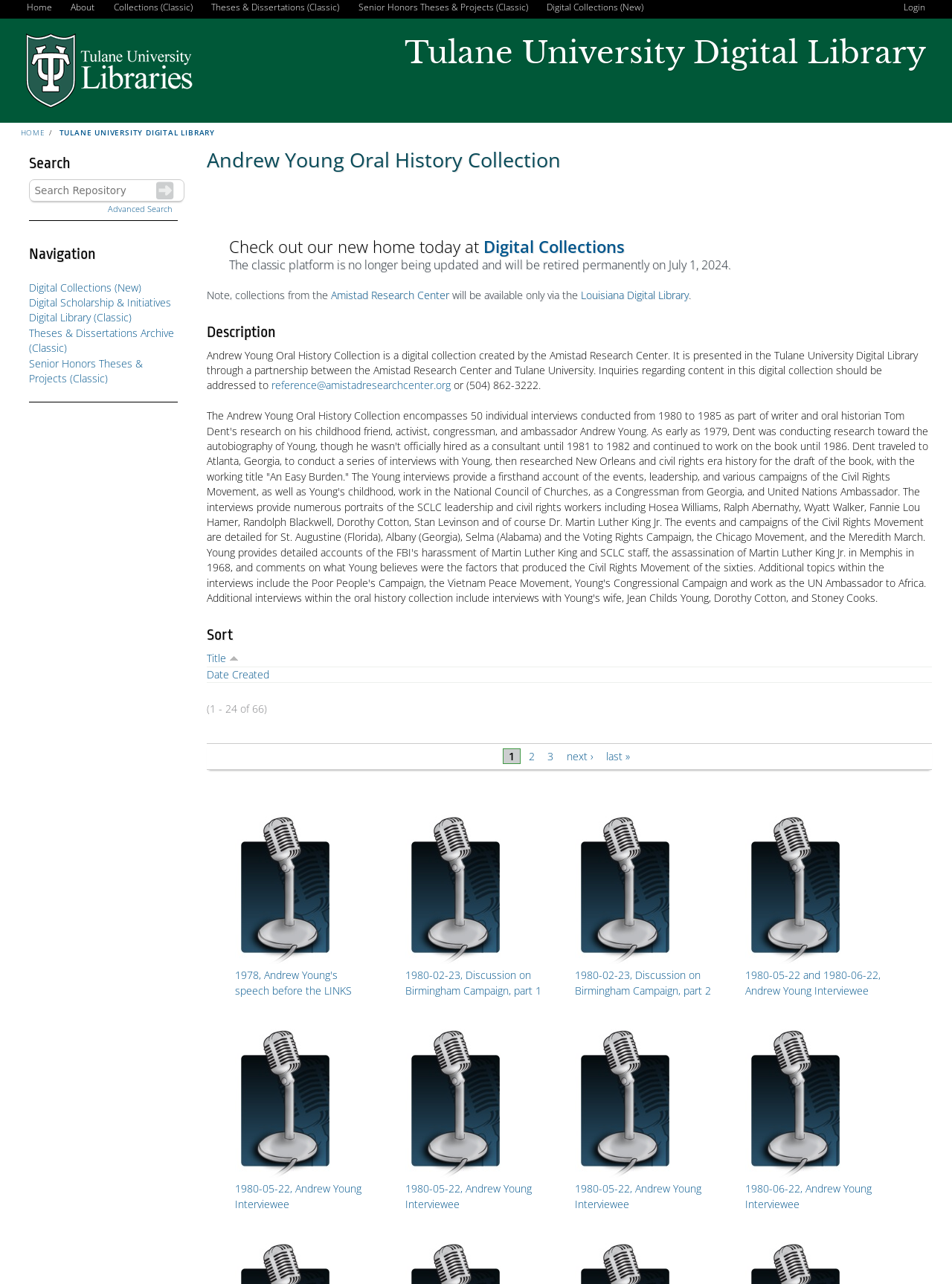Locate the bounding box coordinates of the clickable part needed for the task: "Go to the next page".

[0.595, 0.583, 0.623, 0.594]